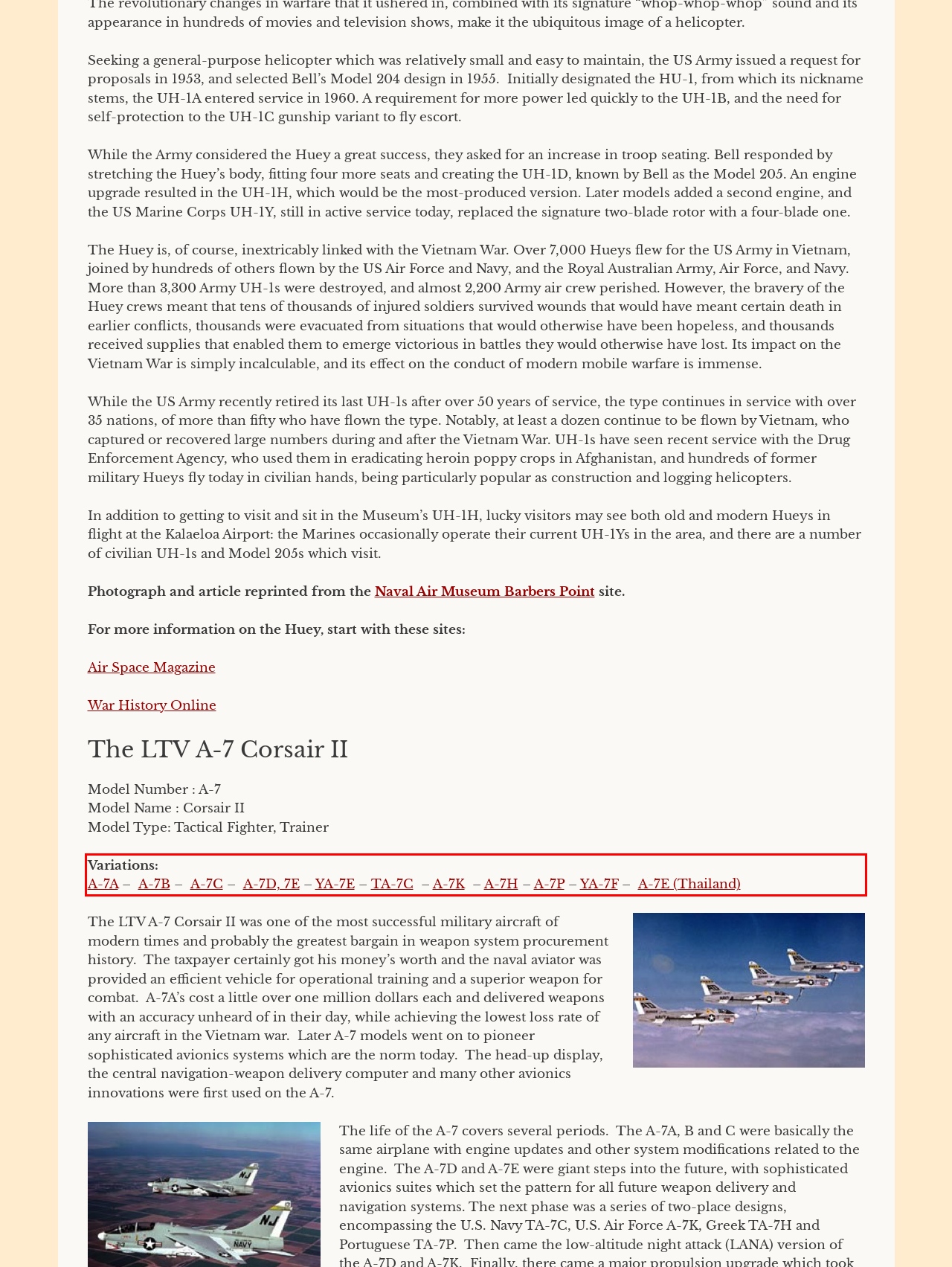You are provided with a webpage screenshot that includes a red rectangle bounding box. Extract the text content from within the bounding box using OCR.

Variations: A-7A – A-7B – A-7C – A-7D, 7E – YA-7E – TA-7C – A-7K – A-7H – A-7P – YA-7F – A-7E (Thailand)